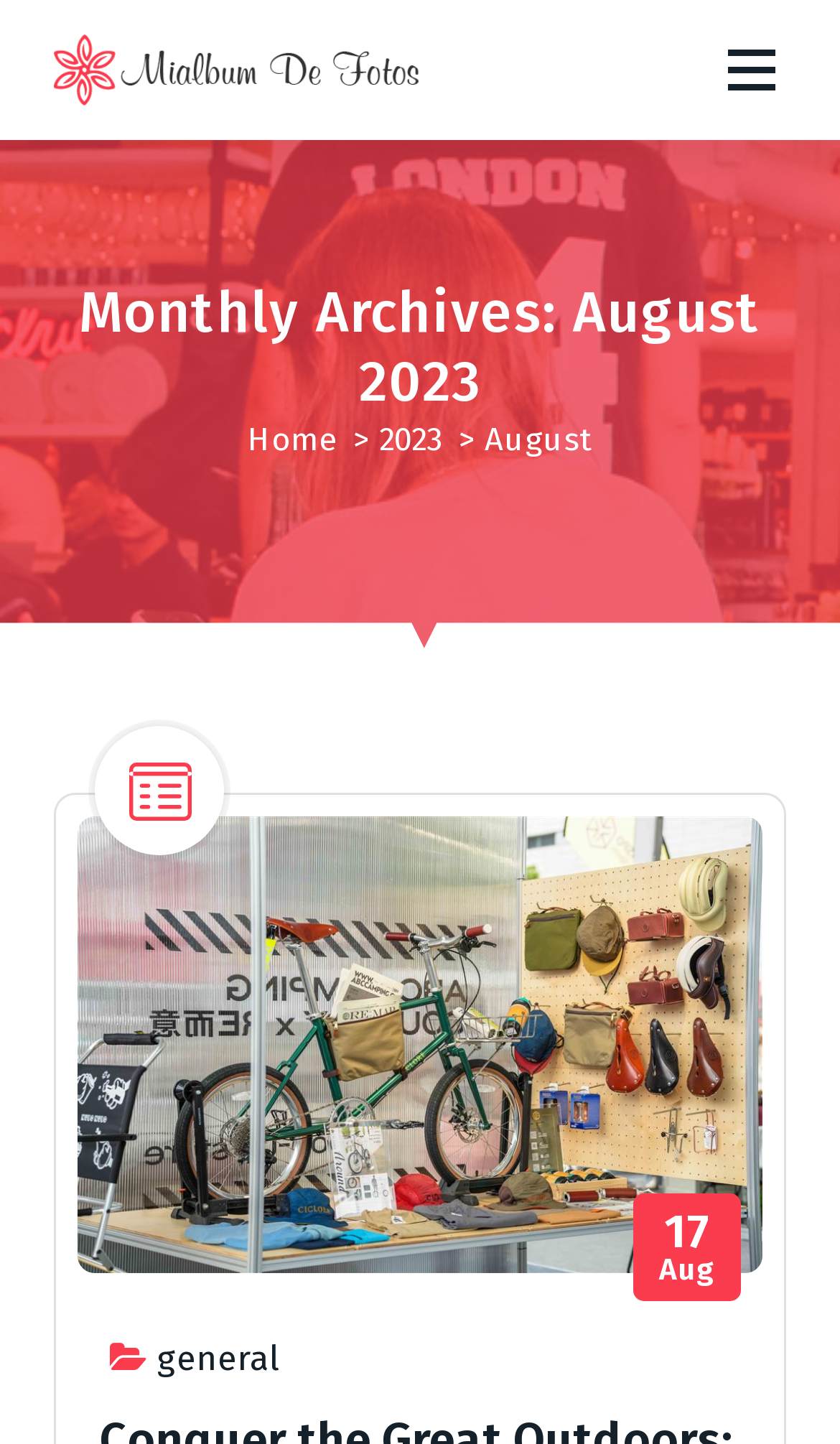Based on the element description alt="Mialbum De Fotos", identify the bounding box coordinates for the UI element. The coordinates should be in the format (top-left x, top-left y, bottom-right x, bottom-right y) and within the 0 to 1 range.

[0.064, 0.024, 0.5, 0.073]